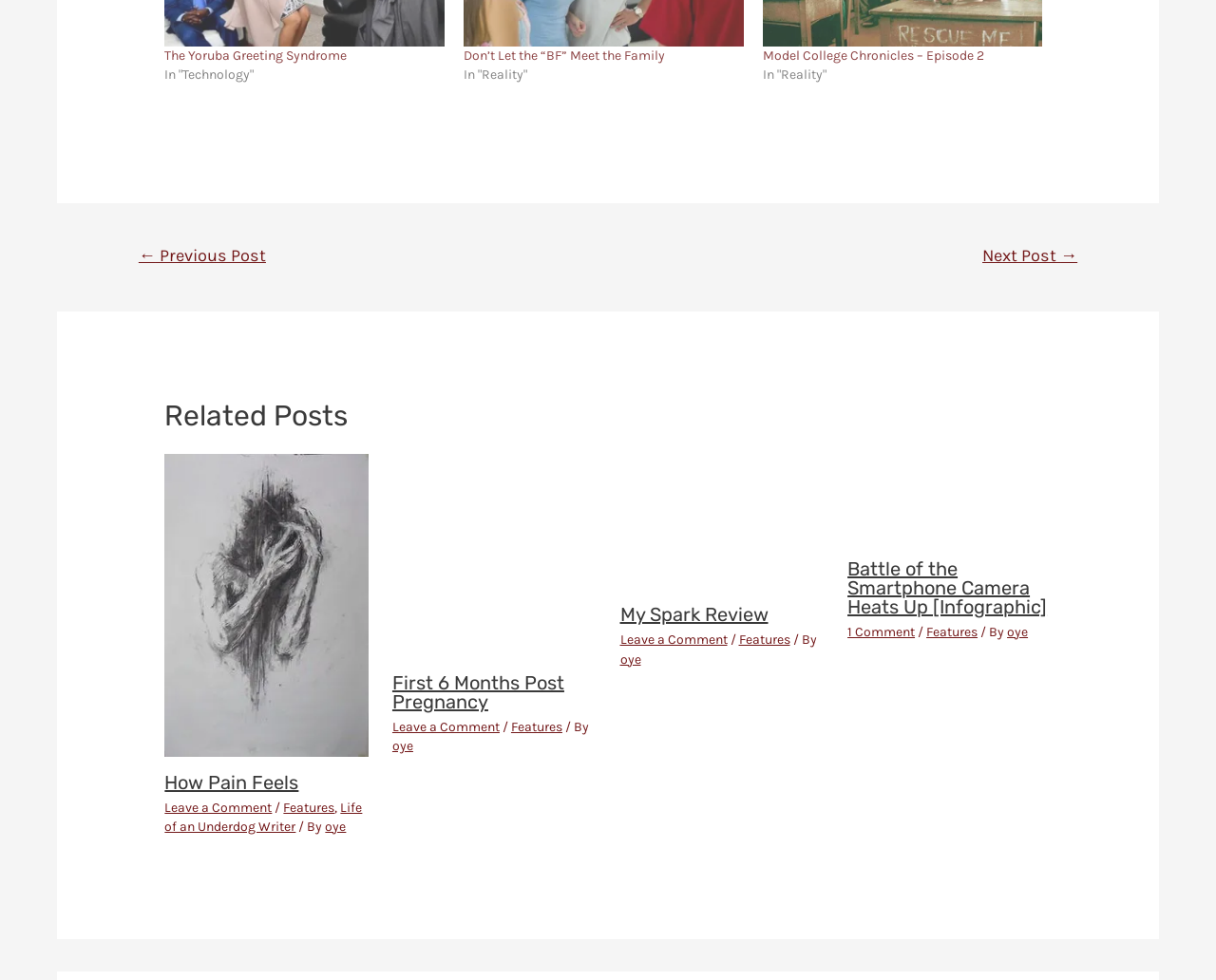For the element described, predict the bounding box coordinates as (top-left x, top-left y, bottom-right x, bottom-right y). All values should be between 0 and 1. Element description: 1 Comment

[0.697, 0.636, 0.752, 0.653]